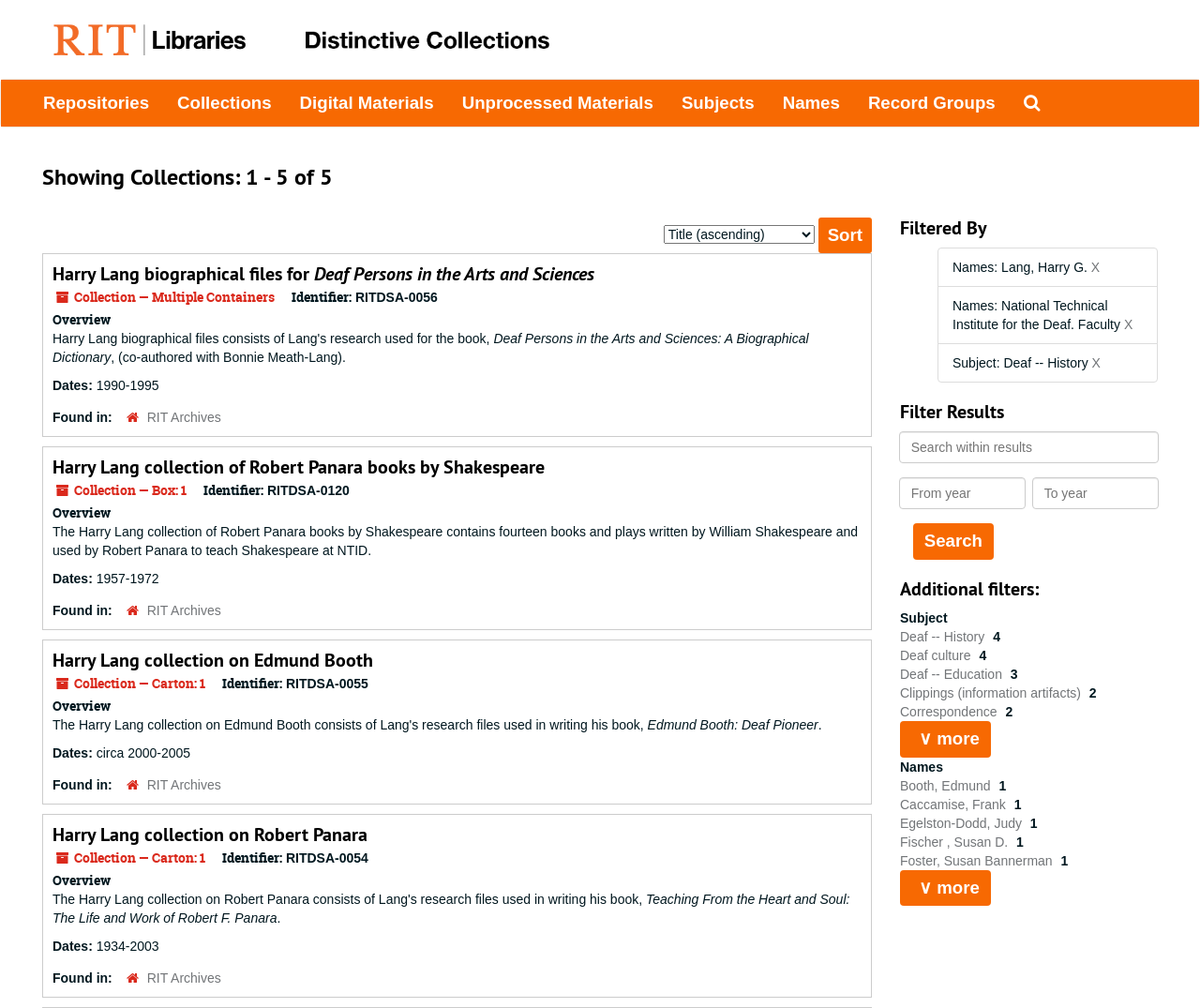Identify the bounding box of the HTML element described as: "Correspondence".

[0.75, 0.699, 0.834, 0.714]